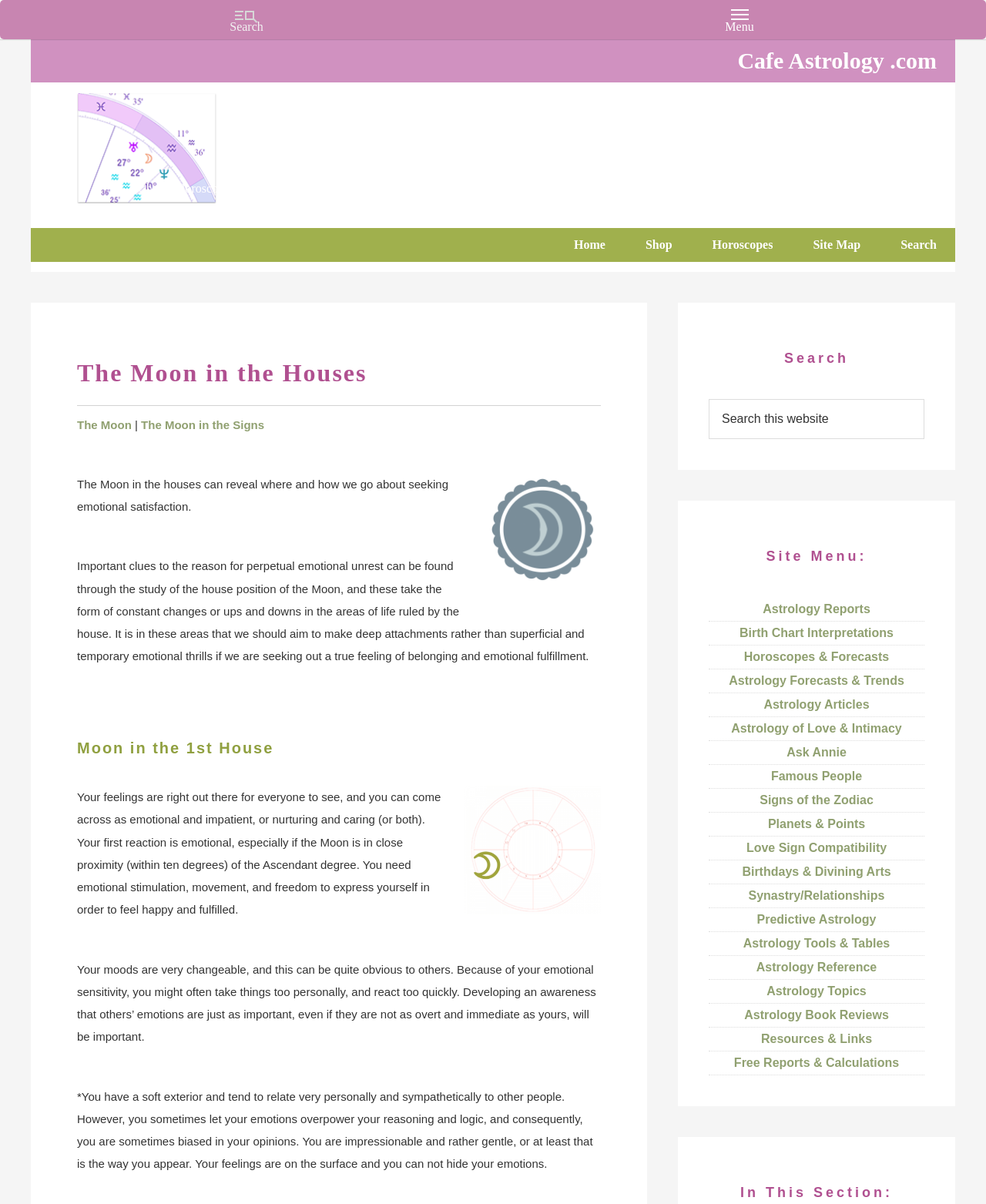Based on the image, provide a detailed and complete answer to the question: 
What is the Moon in the 1st House?

According to the webpage content, the Moon in the 1st House means that a person's feelings are right out there for everyone to see, and they can come across as emotional and impatient, or nurturing and caring.